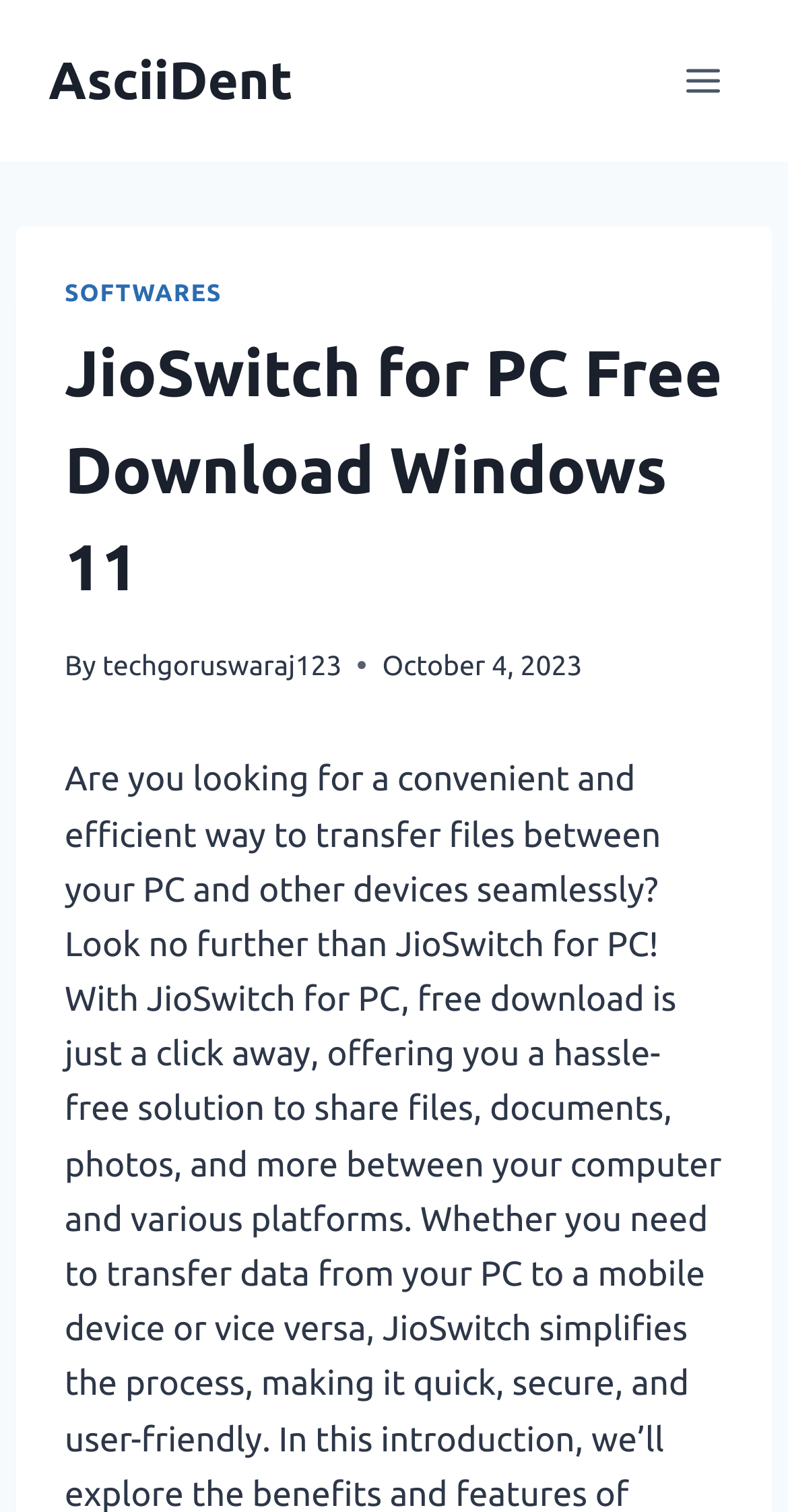Identify and extract the main heading from the webpage.

JioSwitch for PC Free Download Windows 11